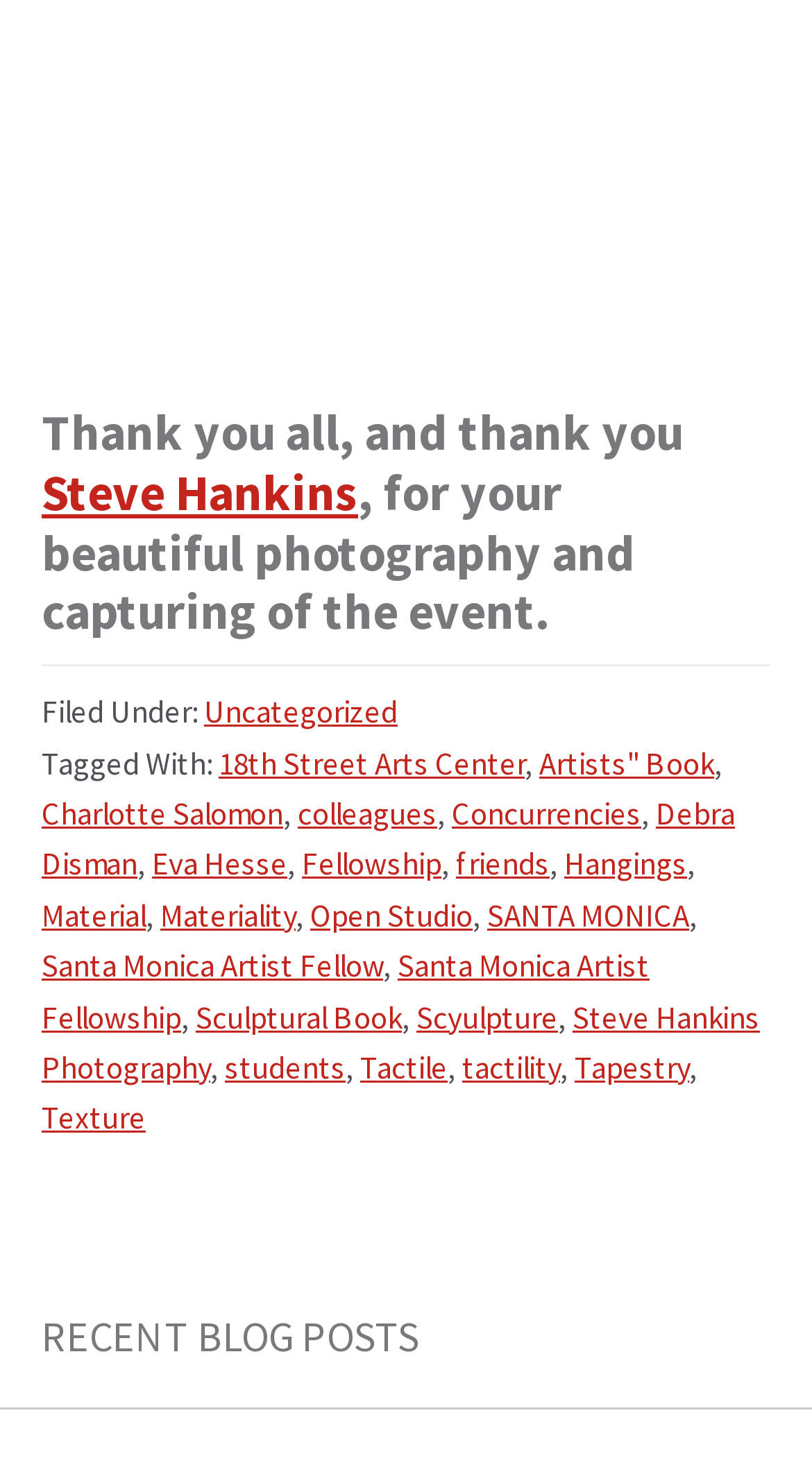What is the author thanking people for? From the image, respond with a single word or brief phrase.

photography and capturing of the event